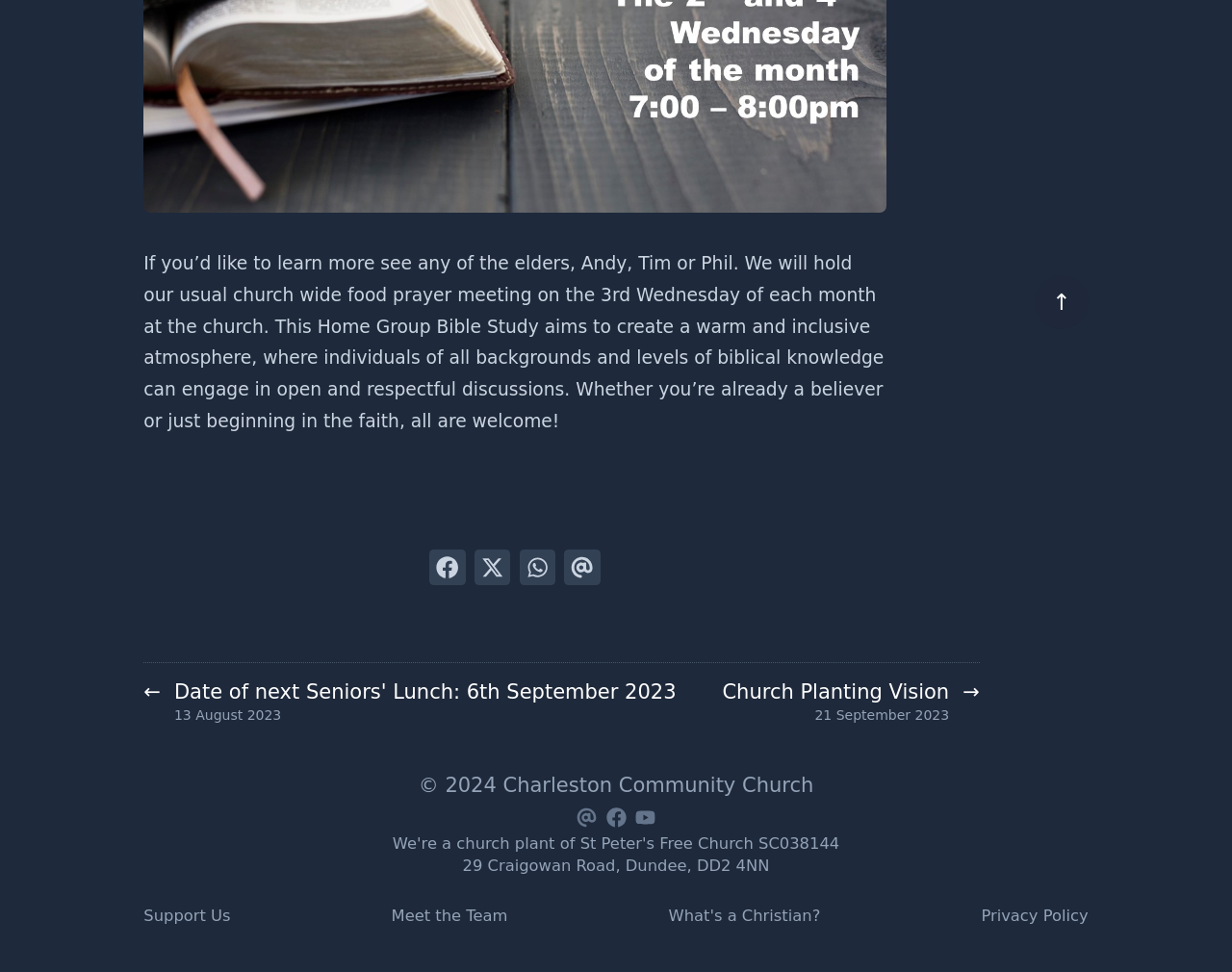What social media platforms can you share content on?
Look at the image and respond with a one-word or short phrase answer.

Facebook, Twitter